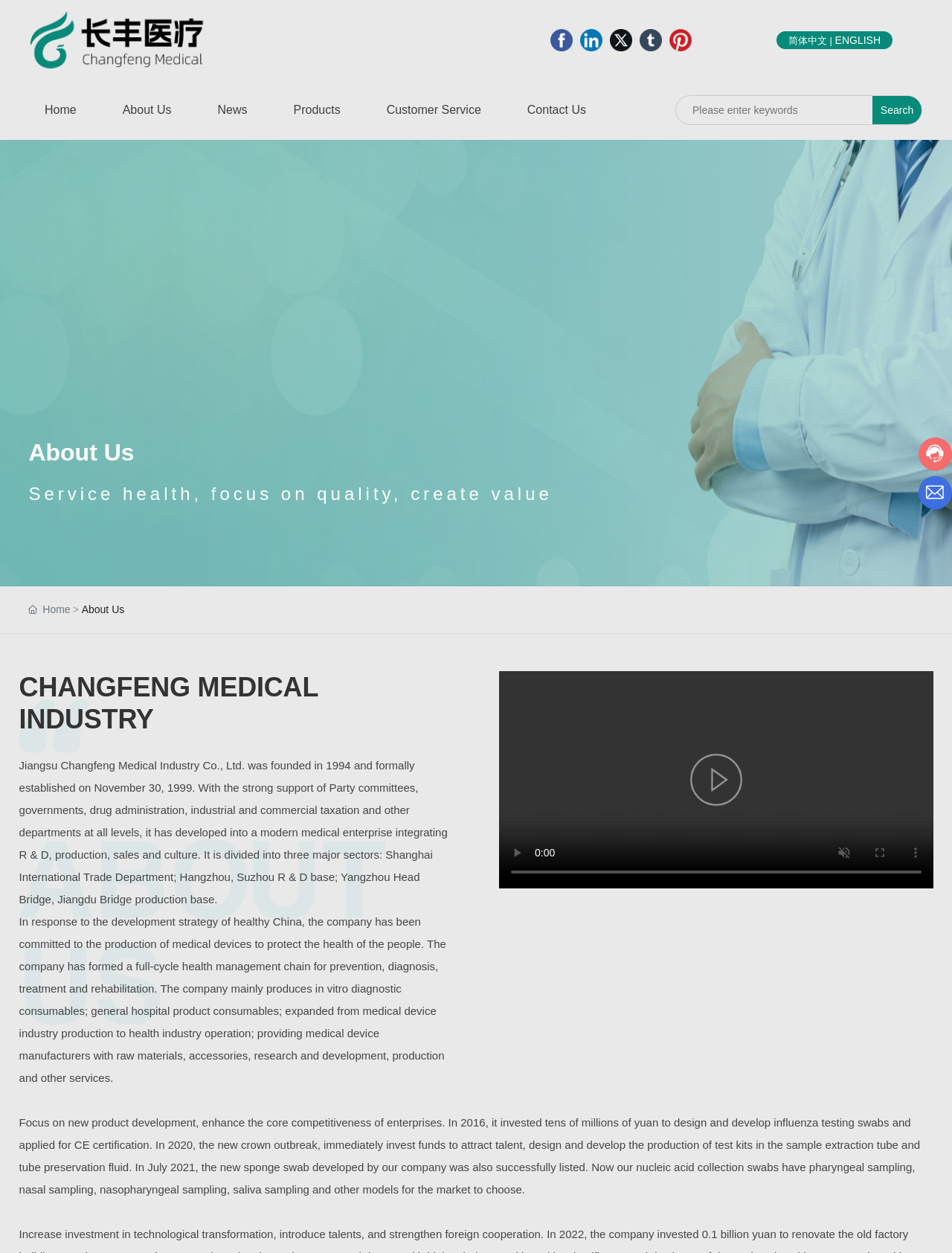Please find the bounding box coordinates of the section that needs to be clicked to achieve this instruction: "Switch to English".

[0.877, 0.027, 0.925, 0.037]